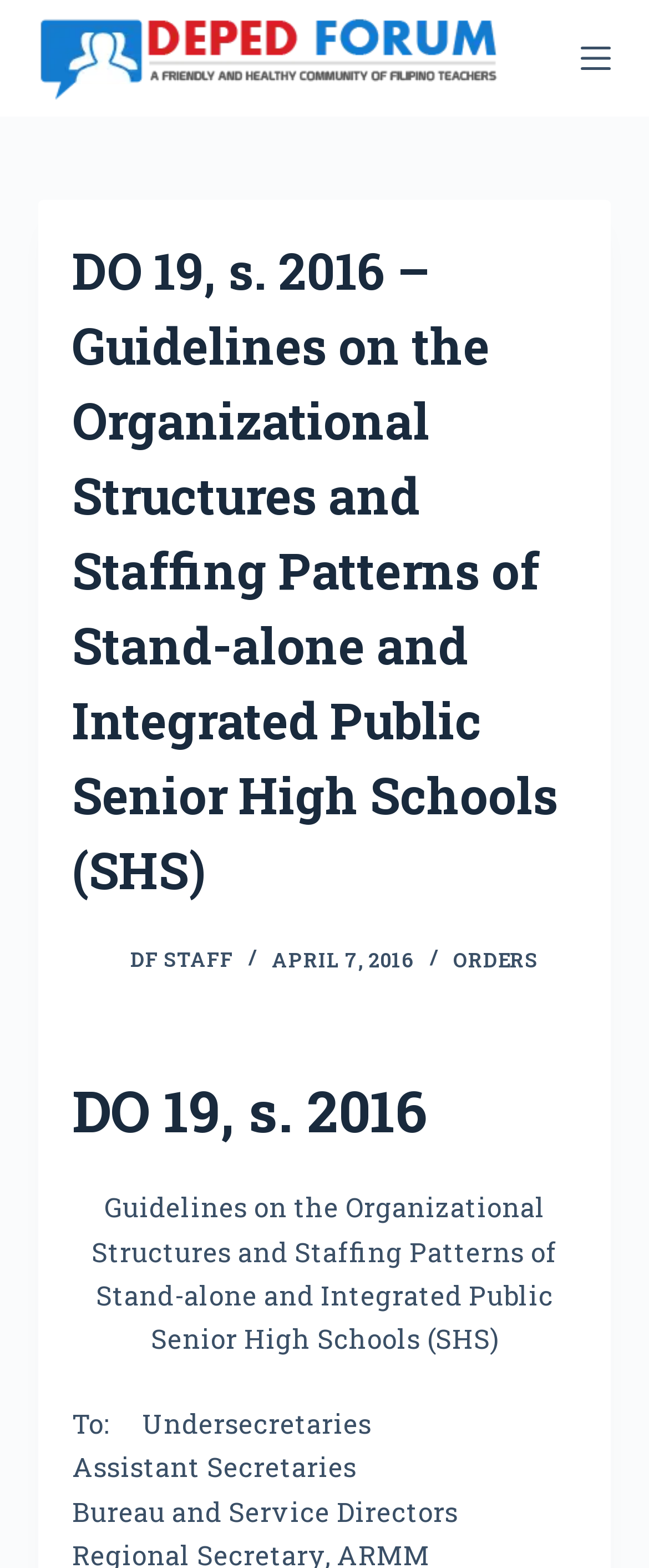Using the details from the image, please elaborate on the following question: What is the name of the forum?

The name of the forum can be determined by looking at the link element with the text 'DepEd Forum' and an image with the same name, which is located at the top of the webpage.